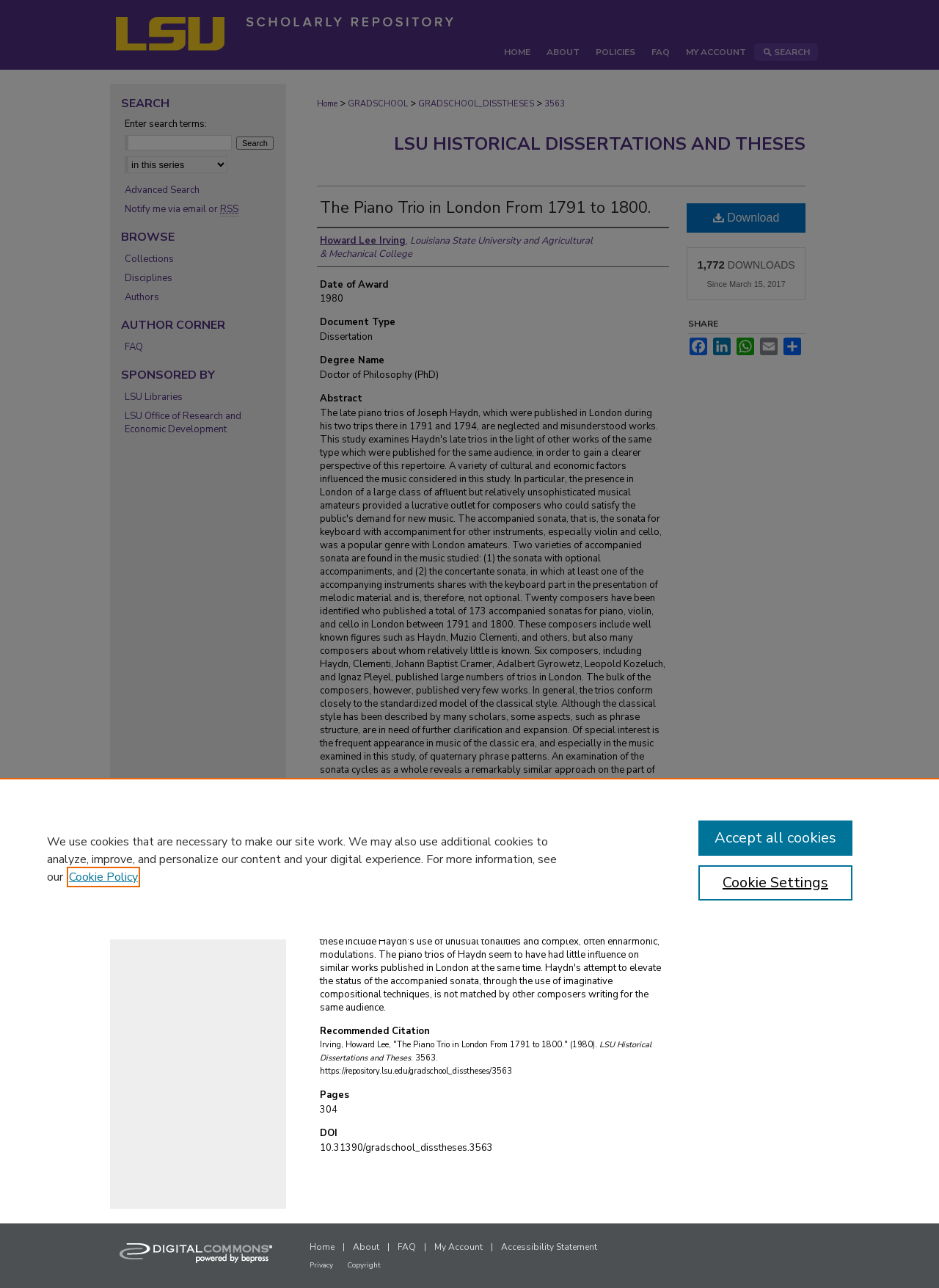Locate the bounding box coordinates of the element's region that should be clicked to carry out the following instruction: "Go to the homepage of the Department of Biology, Chemistry, Pharmacy". The coordinates need to be four float numbers between 0 and 1, i.e., [left, top, right, bottom].

None